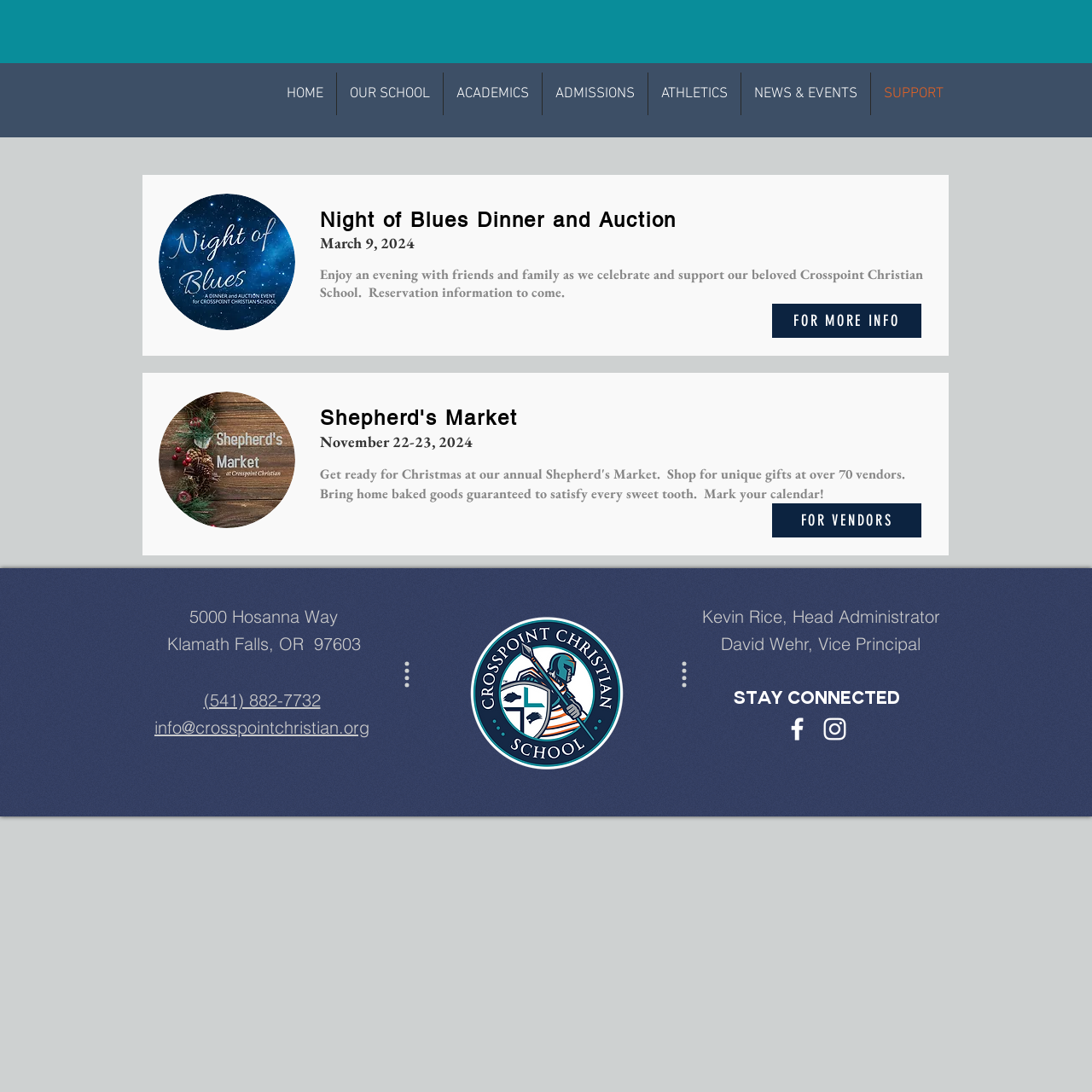Determine the bounding box for the described HTML element: "title="twitter"". Ensure the coordinates are four float numbers between 0 and 1 in the format [left, top, right, bottom].

None